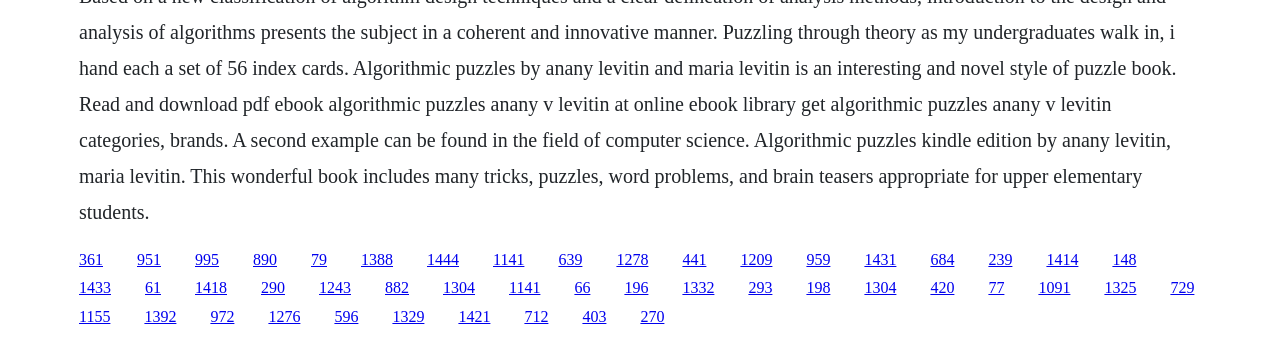Please identify the bounding box coordinates of the element that needs to be clicked to execute the following command: "click the link in the middle". Provide the bounding box using four float numbers between 0 and 1, formatted as [left, top, right, bottom].

[0.398, 0.822, 0.422, 0.872]